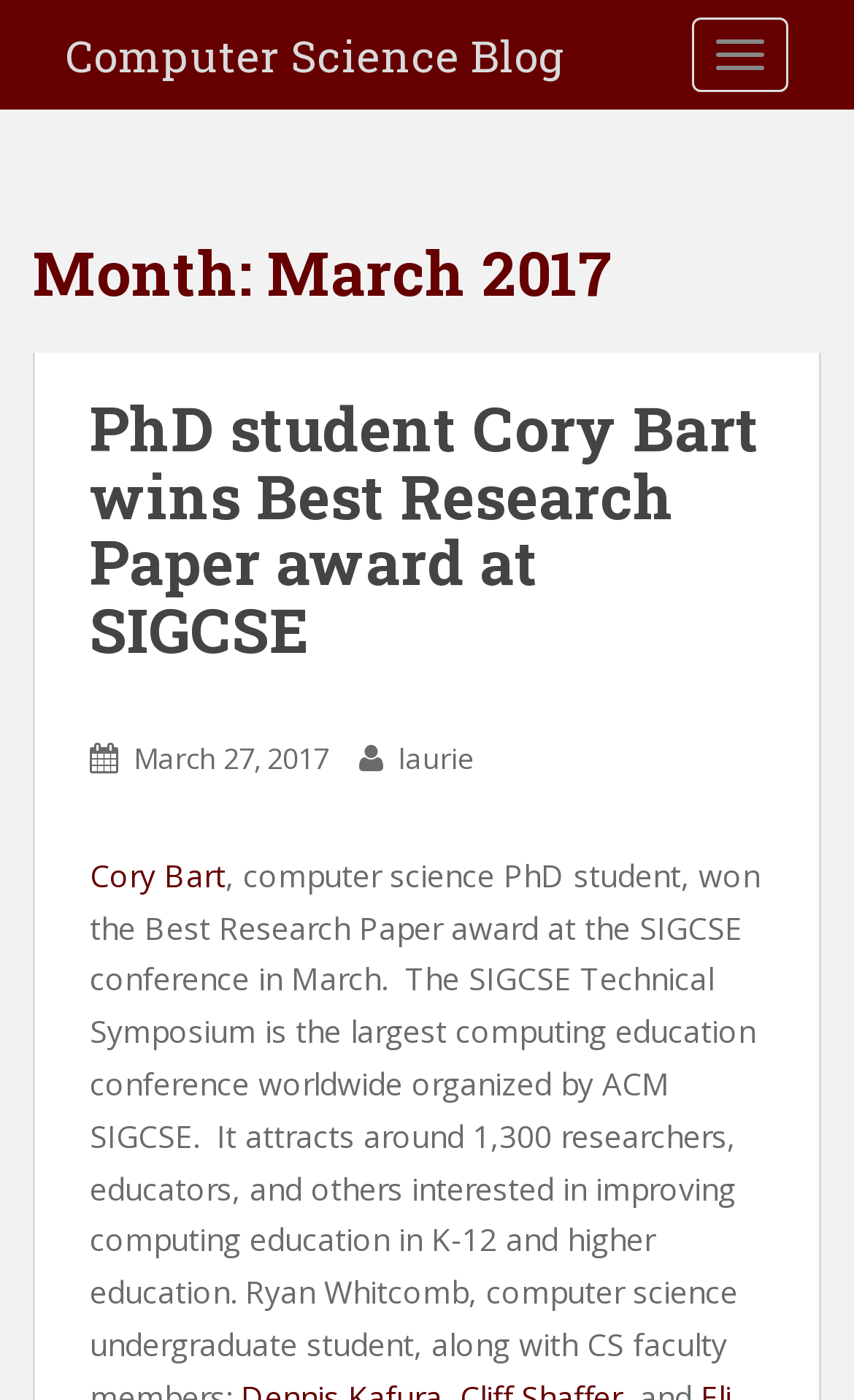Using the elements shown in the image, answer the question comprehensively: What is the date of the blog post?

I found the answer by looking at the link 'March 27, 2017' which is located below the heading 'PhD student Cory Bart wins Best Research Paper award at SIGCSE' and above the author link 'laurie'. This link is likely to be the date of the blog post.